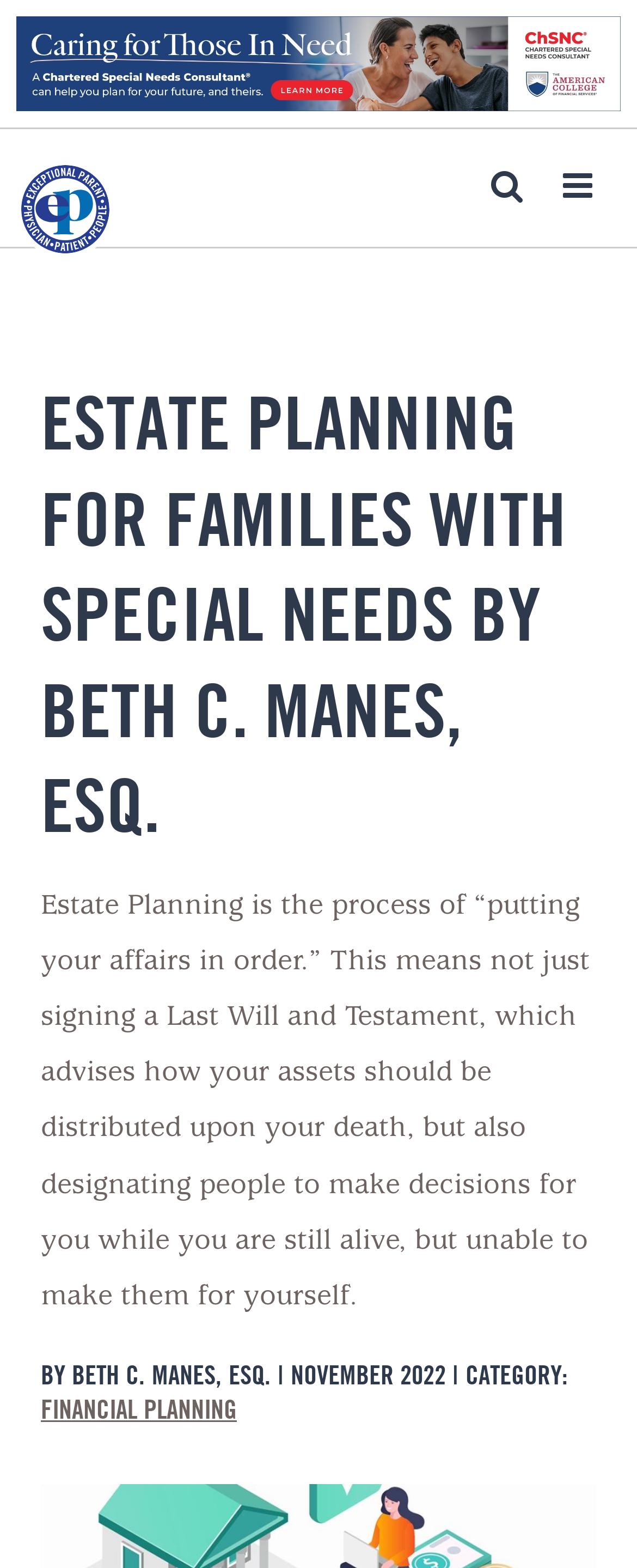Based on the provided description, "Financial Planning", find the bounding box of the corresponding UI element in the screenshot.

[0.064, 0.888, 0.372, 0.909]